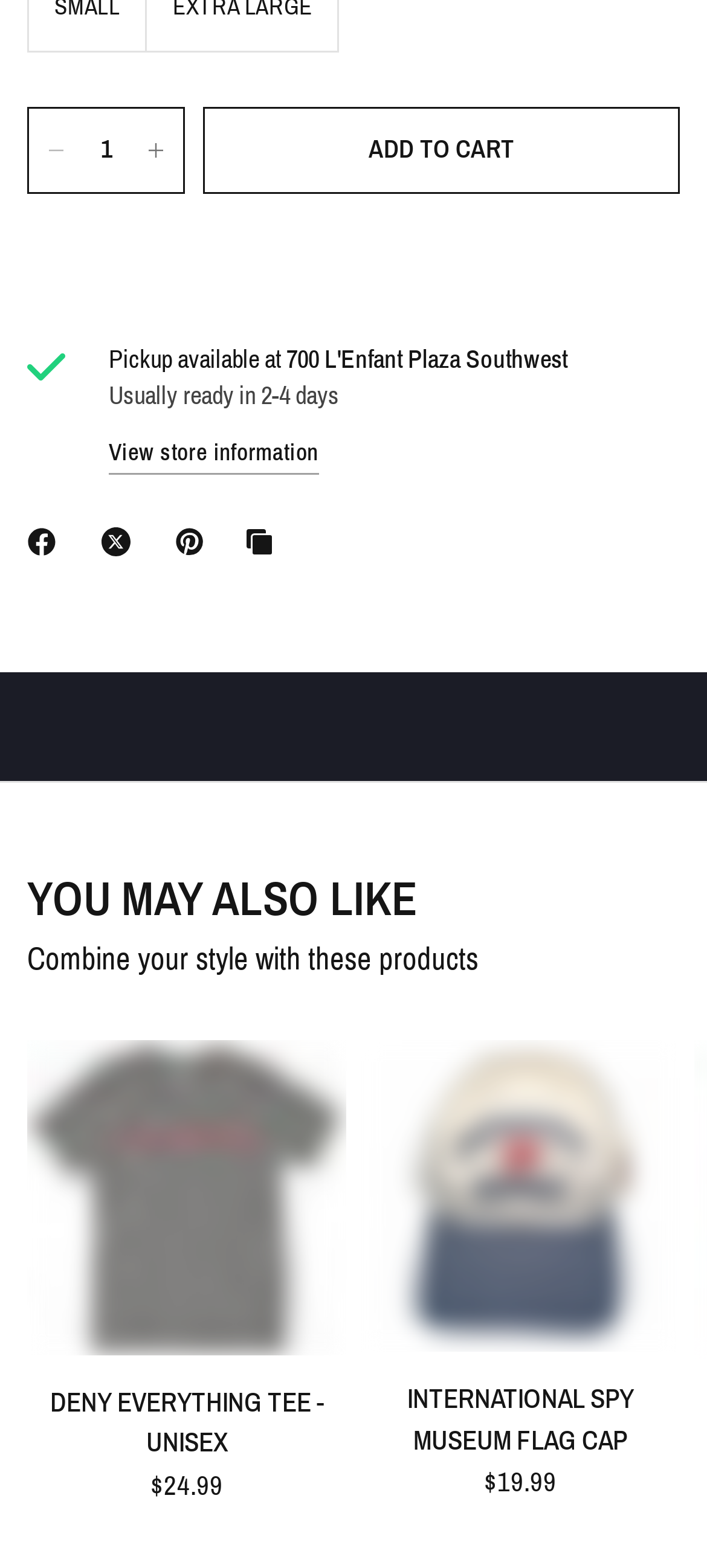How many days does it usually take to prepare the product for pickup?
Please provide a single word or phrase answer based on the image.

2-4 days